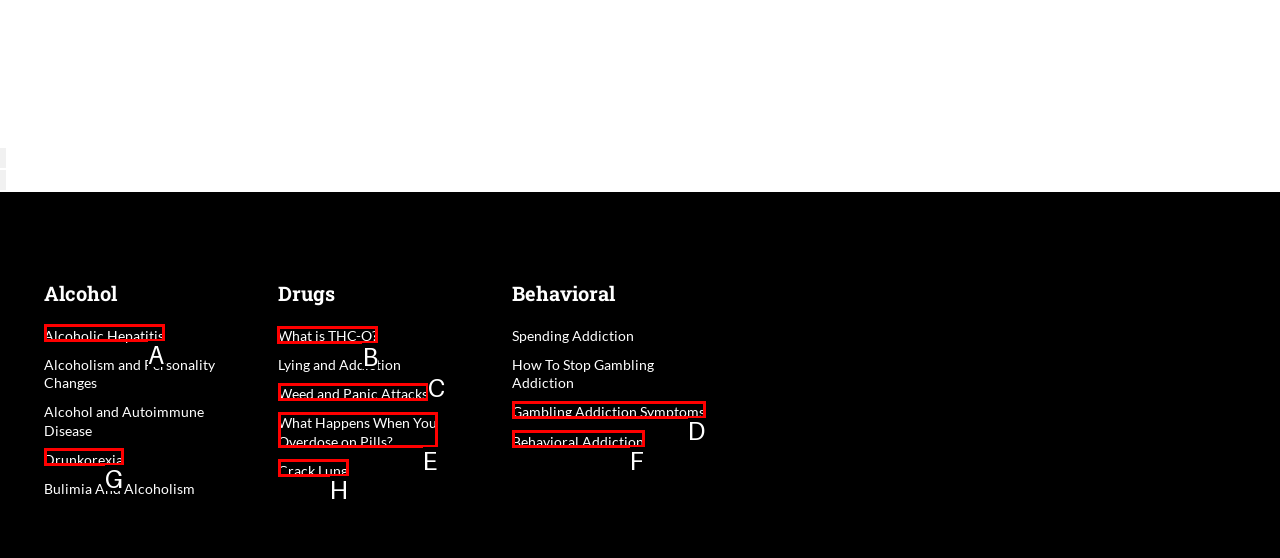Which lettered option should I select to achieve the task: View information on What is THC-O? according to the highlighted elements in the screenshot?

B